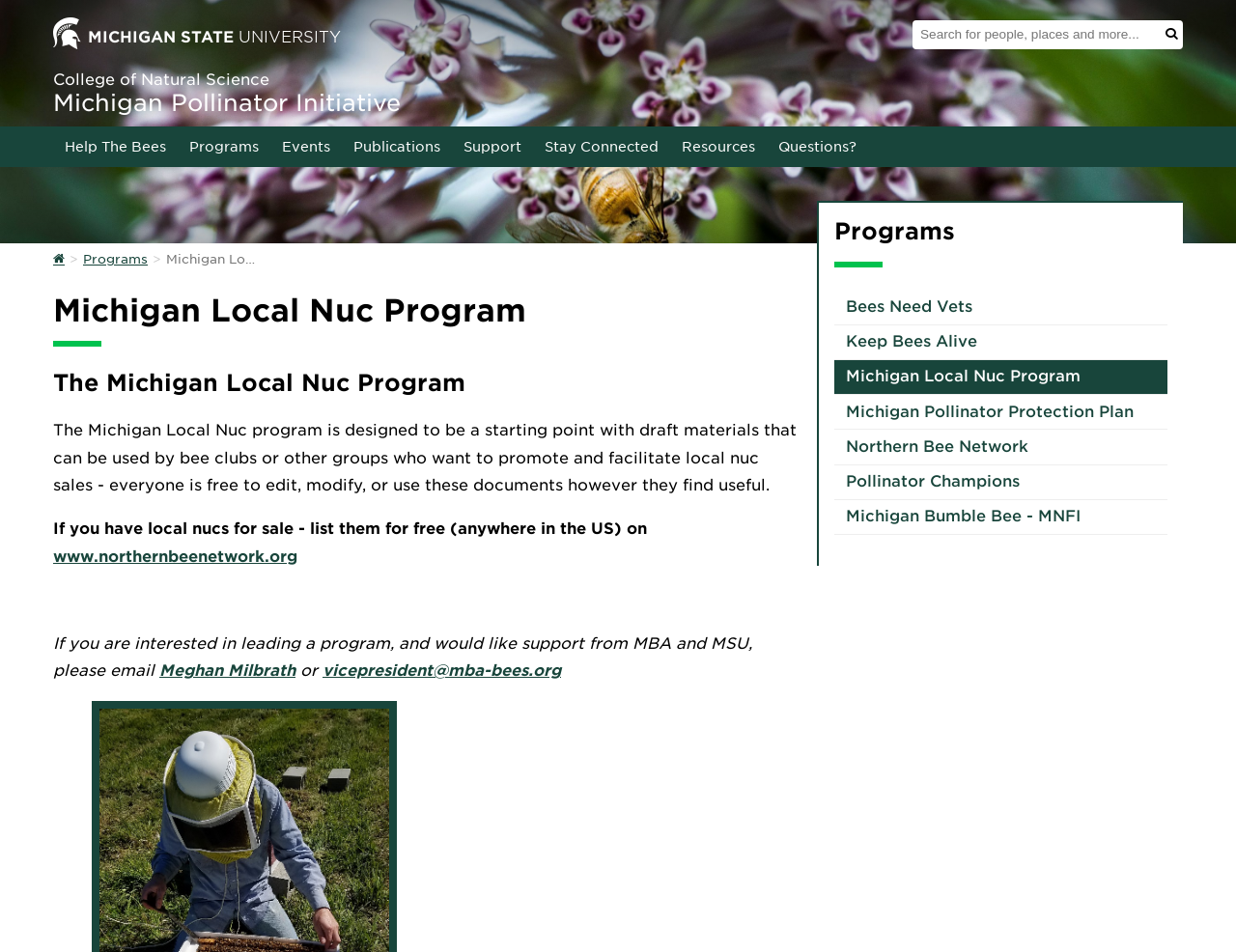Provide a short answer to the following question with just one word or phrase: How can I list my local nucs for sale?

On www.northernbeenetwork.org